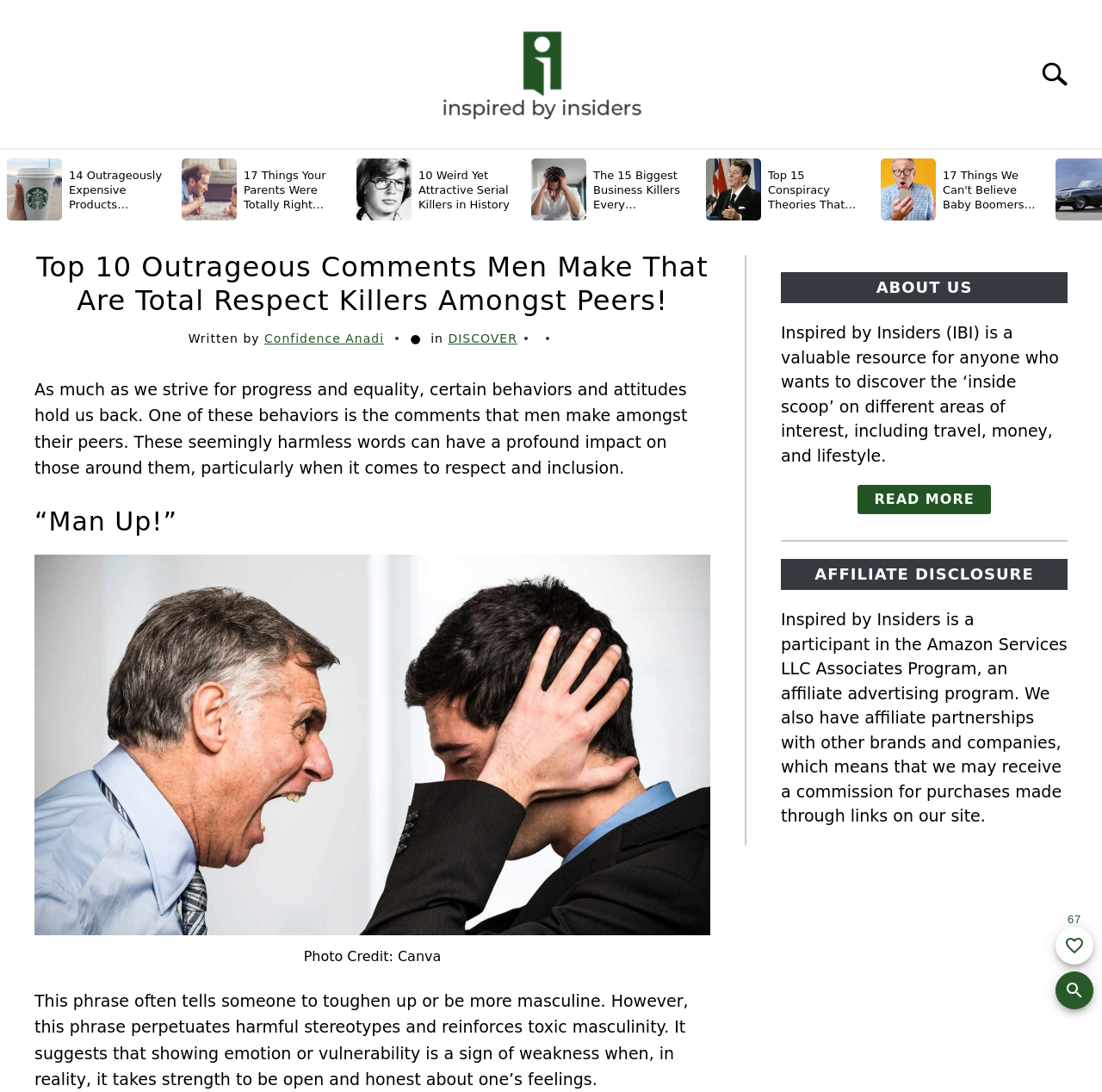Bounding box coordinates should be provided in the format (top-left x, top-left y, bottom-right x, bottom-right y) with all values between 0 and 1. Identify the bounding box for this UI element: My Favorite Pages

[0.87, 0.82, 0.996, 0.854]